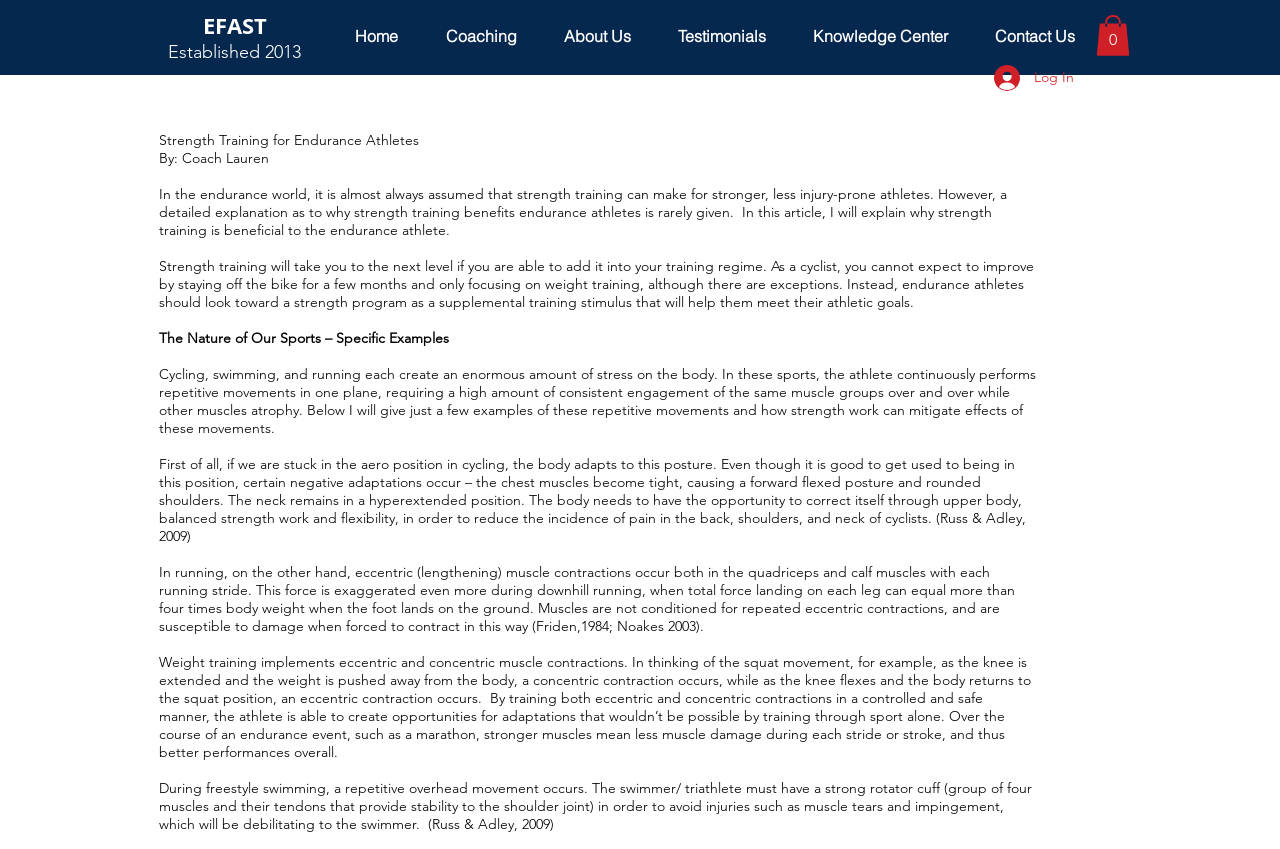Generate a comprehensive description of the webpage.

The webpage is about strength training for endurance athletes, specifically focusing on the benefits of incorporating strength training into their regimen. At the top of the page, there is a heading "EFAST" with a link to the same name, followed by another heading "Established 2013" with a link to the same name. 

Below these headings, there is a navigation menu with links to "Home", "Coaching", "About Us", "Testimonials", "Knowledge Center", and "Contact Us". 

On the top right corner, there is a button "Cart with 0 items" with a small icon, and next to it, a "Log In" button with a small image. 

The main content of the page is an article about the importance of strength training for endurance athletes. The article is divided into several sections, with headings and paragraphs of text. The first section introduces the topic, explaining that strength training is beneficial for endurance athletes but rarely explained in detail. 

The following sections provide specific examples of how strength training can help endurance athletes, including cyclists, runners, and swimmers. The text explains how repetitive movements in these sports can cause stress and muscle imbalances, and how strength training can help mitigate these effects. 

There are no images in the main content of the article, but there are several blocks of text with varying lengths, ranging from a few sentences to several paragraphs. The text is well-structured and easy to follow, with clear headings and concise language.